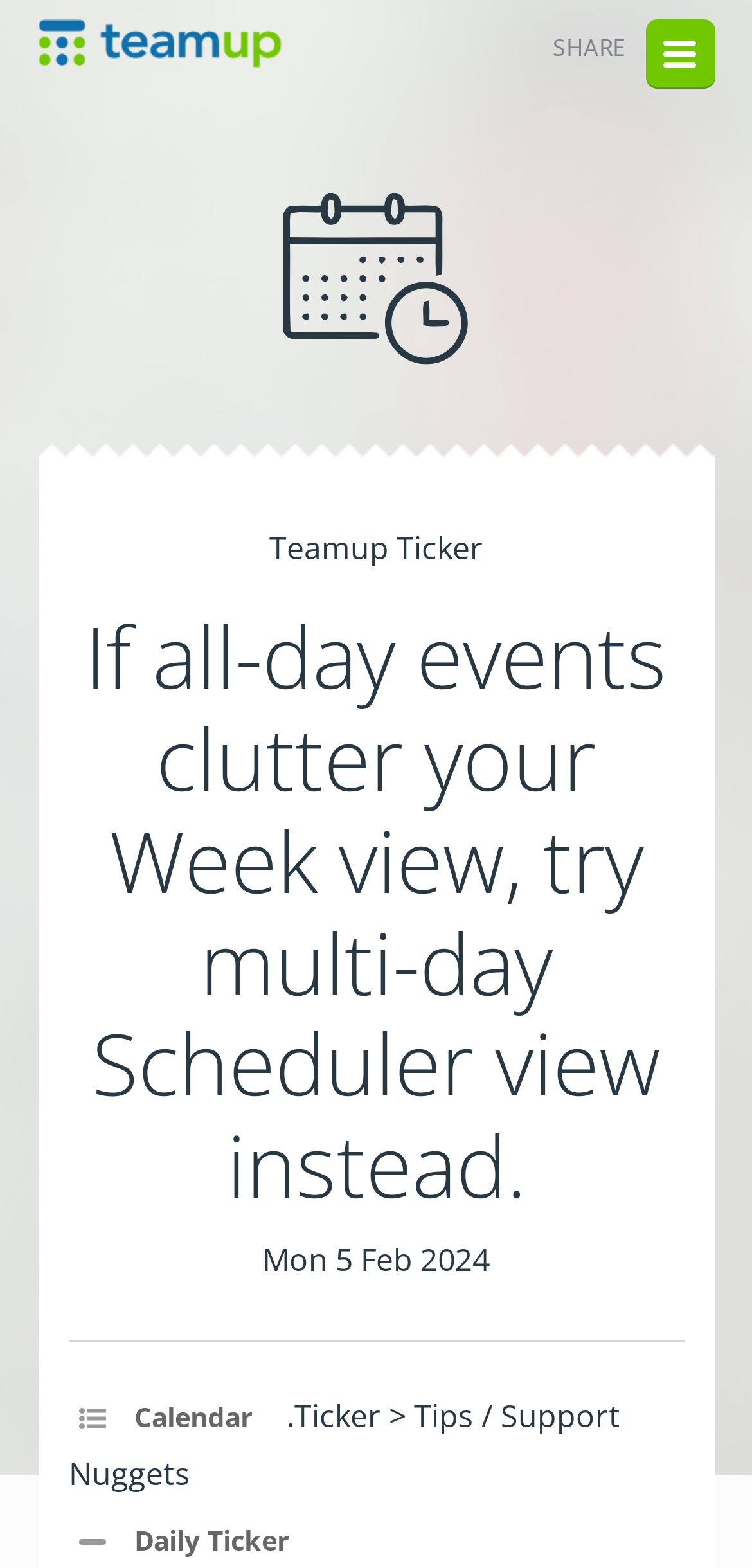Please provide a one-word or short phrase answer to the question:
What is the date displayed in the calendar view?

Mon 5 Feb 2024